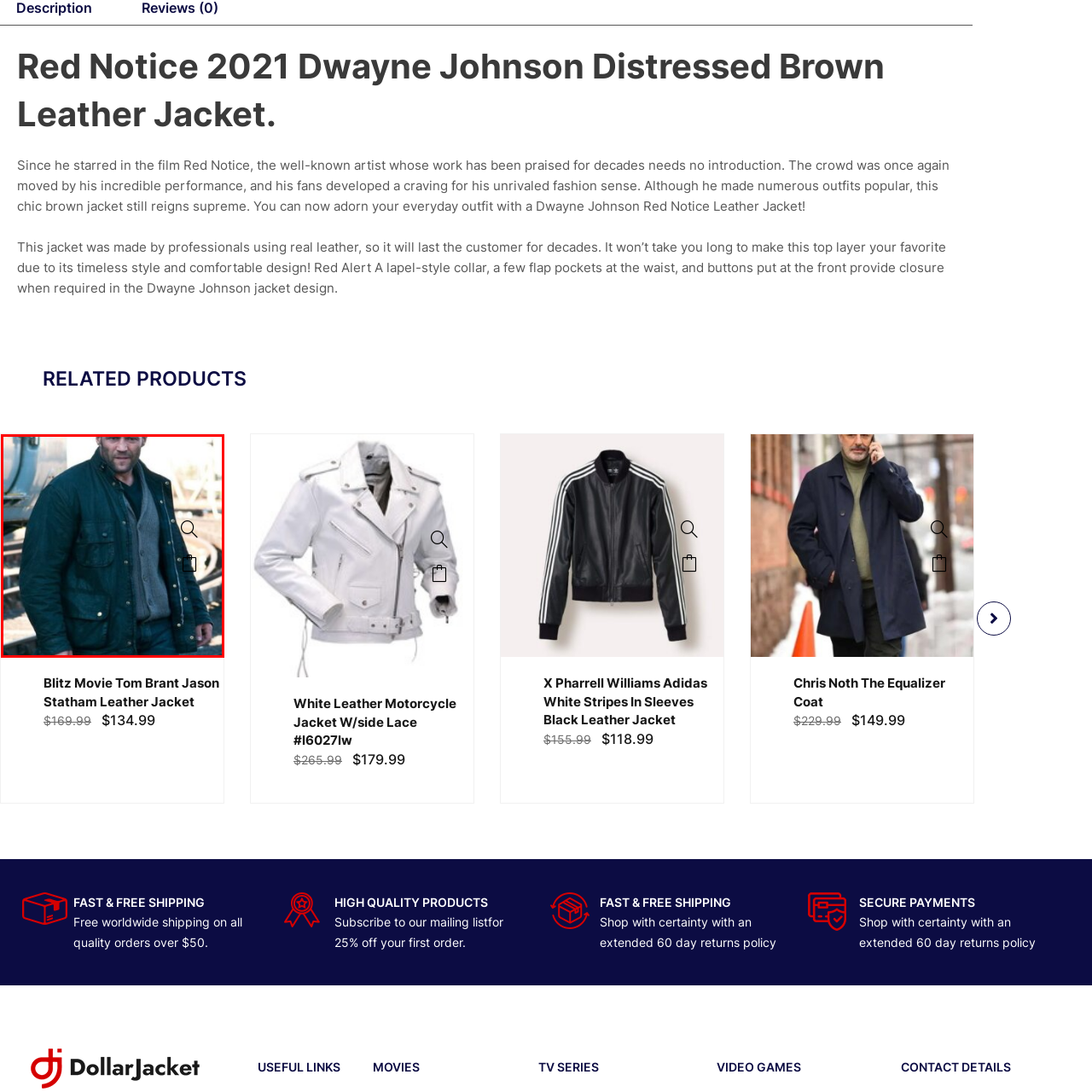What is the backdrop of the image?
Check the image enclosed by the red bounding box and reply to the question using a single word or phrase.

industrial